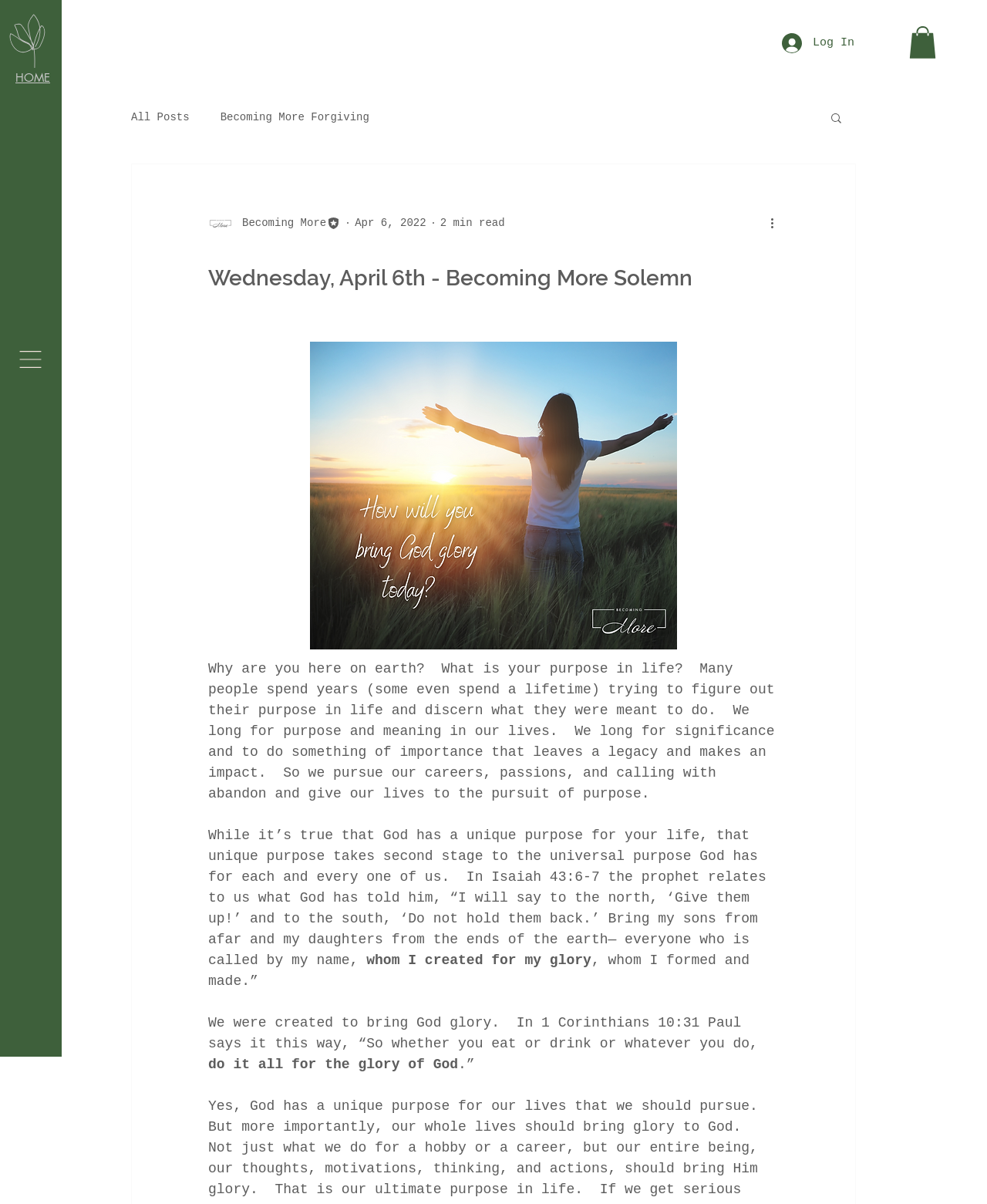Please specify the bounding box coordinates of the clickable region necessary for completing the following instruction: "Log in". The coordinates must consist of four float numbers between 0 and 1, i.e., [left, top, right, bottom].

[0.781, 0.023, 0.875, 0.048]